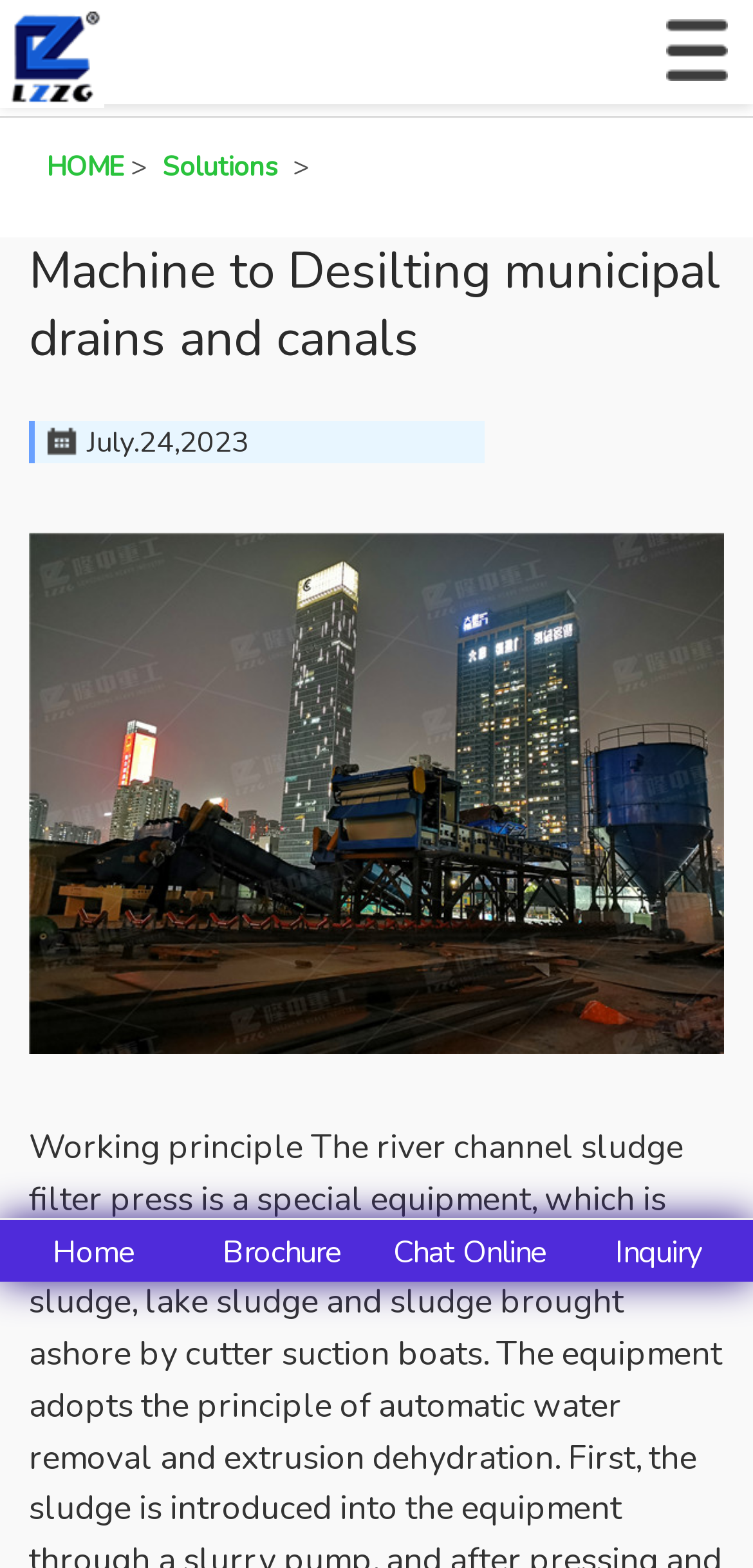Given the webpage screenshot, identify the bounding box of the UI element that matches this description: "Chat Online".

[0.5, 0.785, 0.75, 0.817]